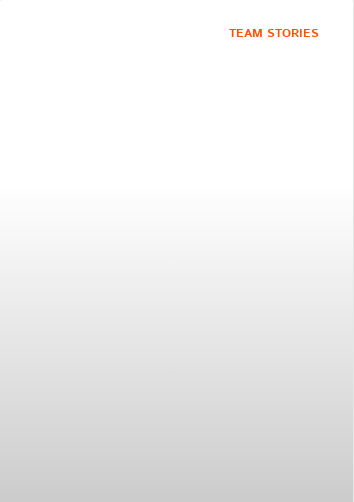Create a detailed narrative that captures the essence of the image.

This image is part of an engaging section titled "TEAM STORIES" that showcases individual narratives from various members of a community. The visual prominently features text that highlights the stories of team members, inviting readers to explore their experiences further. Just above the image, the header "TEAM STORIES" is displayed in vibrant orange, capturing attention and emphasizing the focus on personal journeys and achievements.

The context surrounding the image suggests it accompanies a specific story titled "How Josh 'Swung' into a Career in IT," possibly detailing Josh's transition into the IT field. This part of the webpage encourages visitors to delve deeper into the inspiring journeys of other team members, highlighting the diversity and richness of career pathways. The section aims to motivate others by showcasing relatable experiences and triumphs within the community.